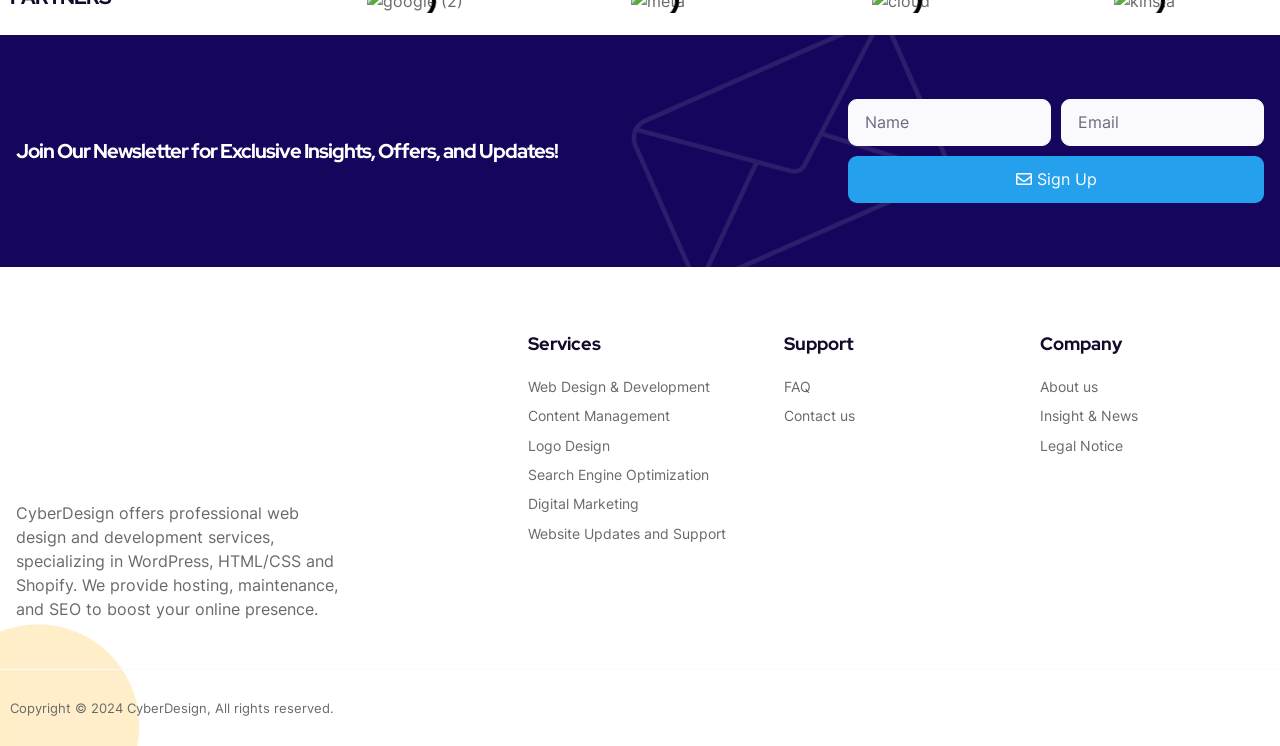Please give a short response to the question using one word or a phrase:
How many links are under the 'Support' heading?

2